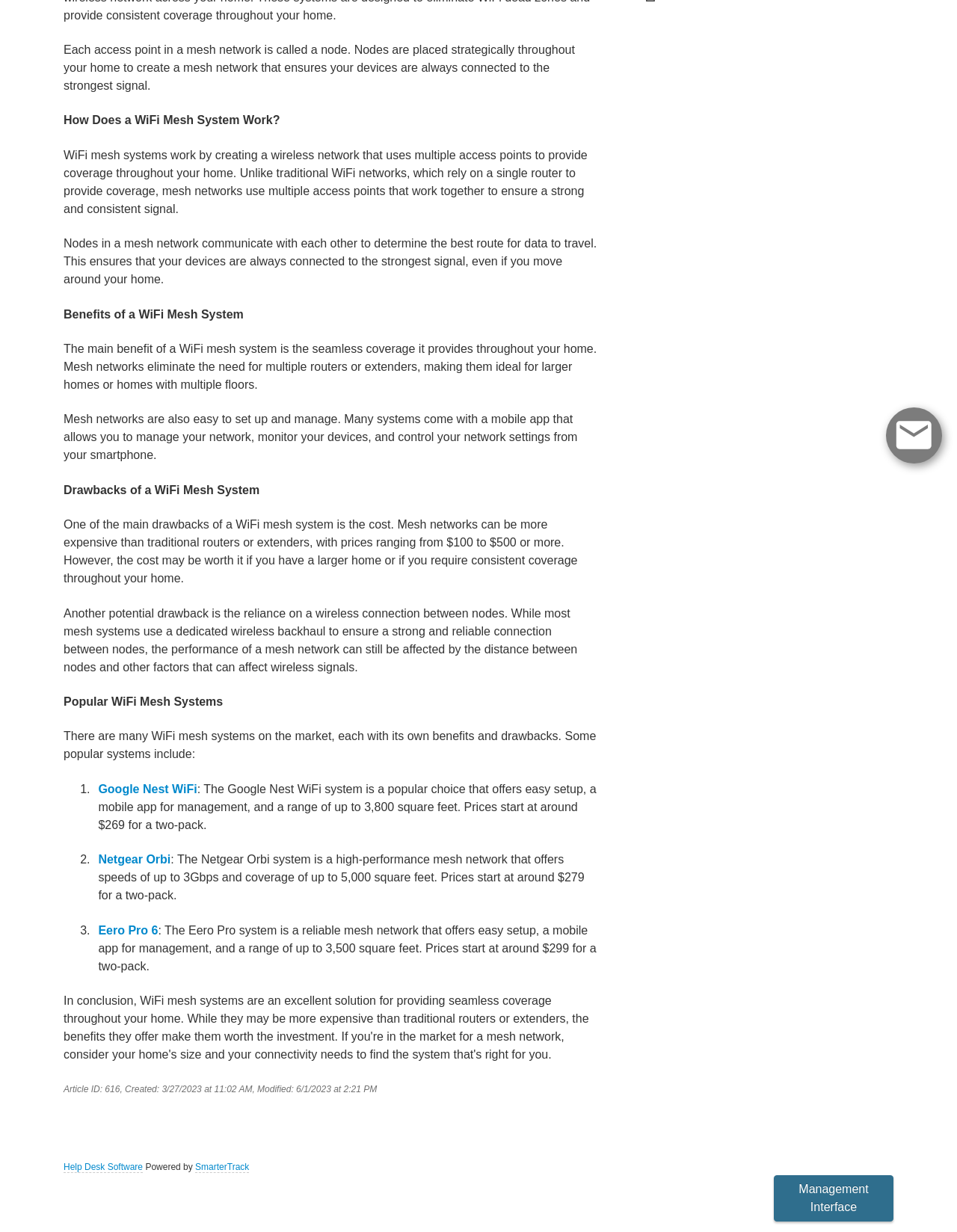Locate the bounding box of the UI element defined by this description: "title="Leave us a message!"". The coordinates should be given as four float numbers between 0 and 1, formatted as [left, top, right, bottom].

[0.926, 0.348, 0.984, 0.358]